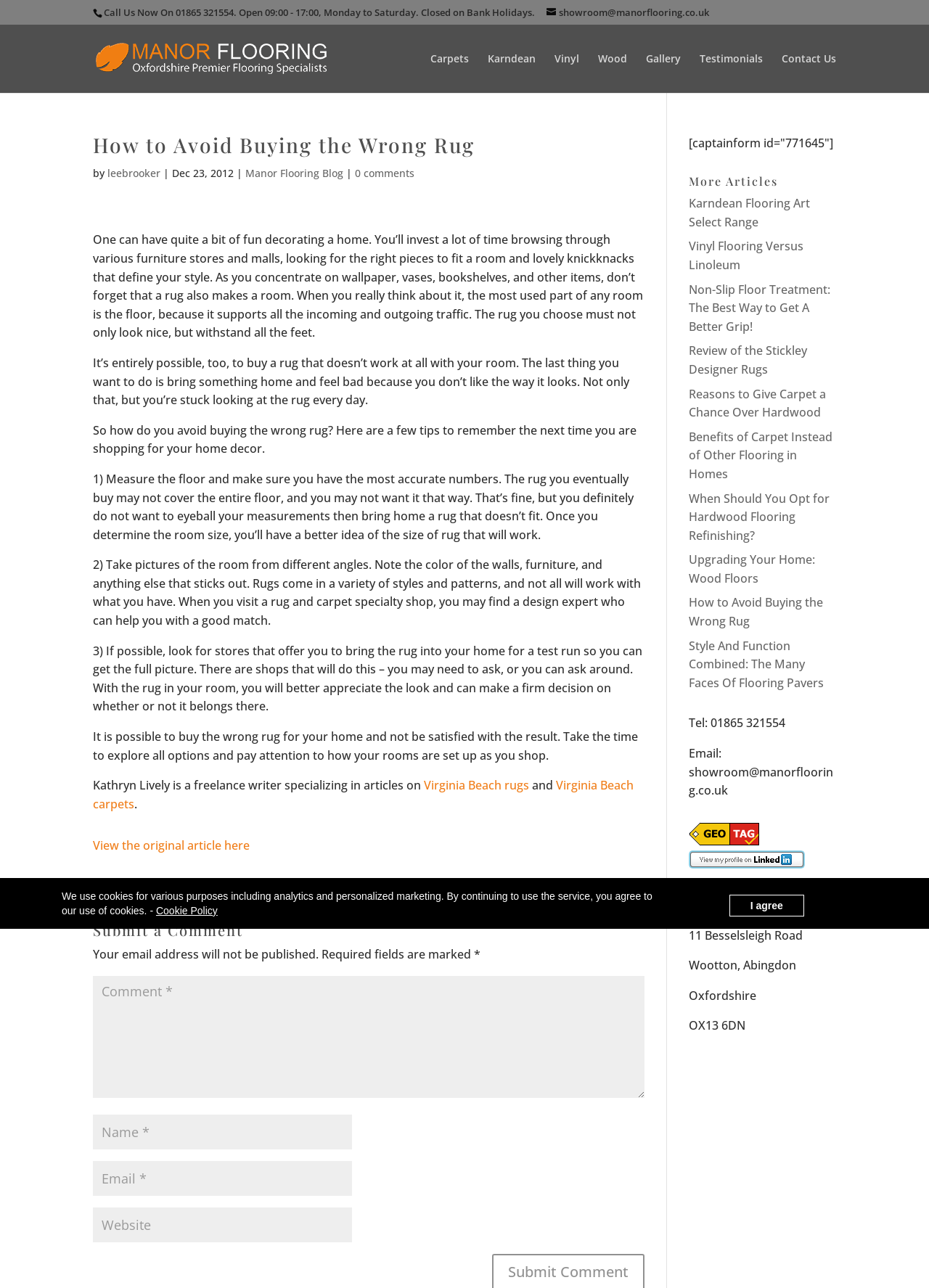What is the phone number to call for inquiries?
Could you give a comprehensive explanation in response to this question?

The phone number can be found at the top of the webpage, in the static text element that says 'Call Us Now On 01865 321554. Open 09:00 - 17:00, Monday to Saturday. Closed on Bank Holidays.'